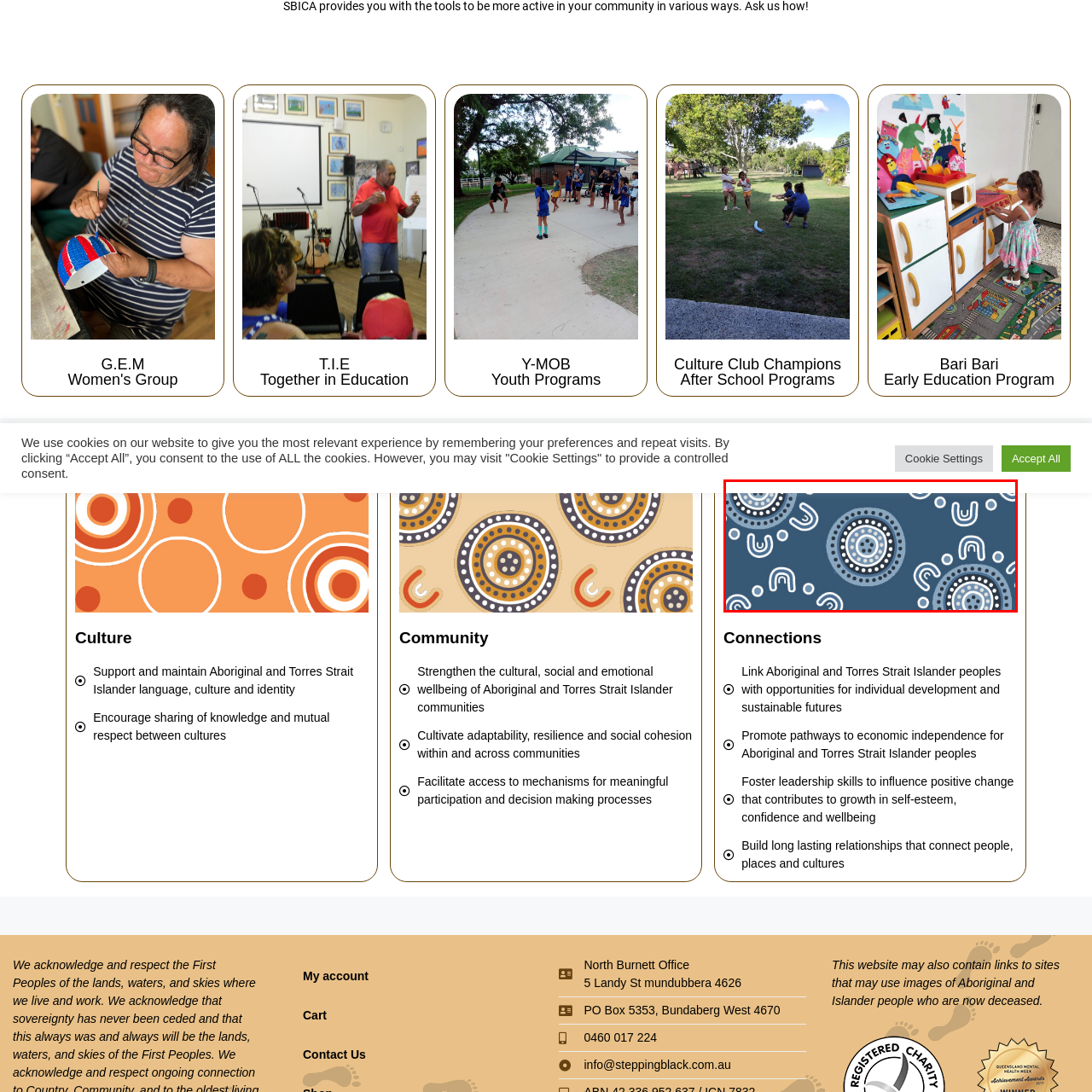What do the intricate details in the circles symbolize?
Study the image framed by the red bounding box and answer the question in detail, relying on the visual clues provided.

According to the caption, the intricate details in the circles, composed of smaller dots and lines, symbolize unity and the ongoing relationships within Aboriginal and Torres Strait Islander cultures, highlighting the importance of community and connection.